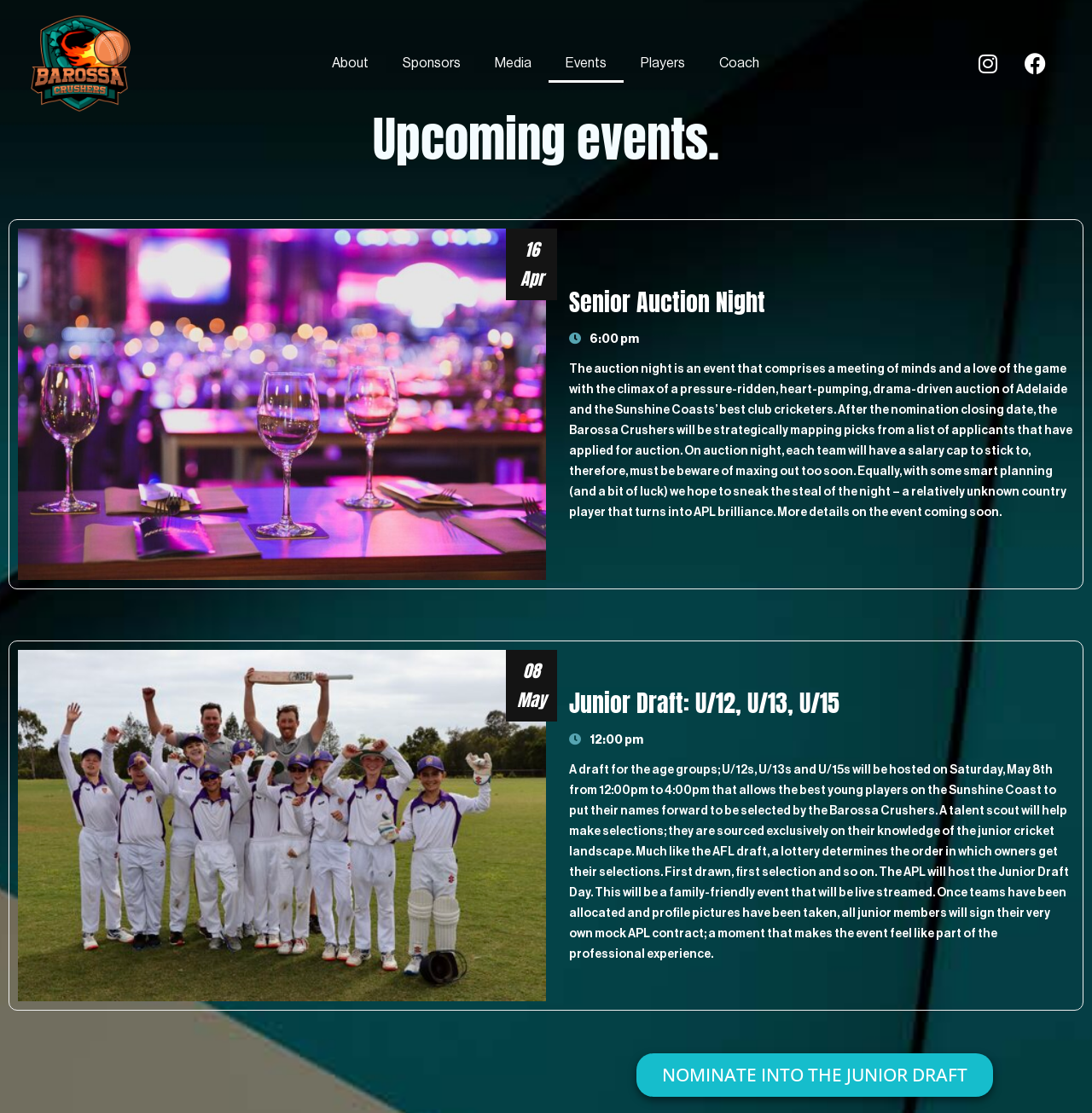Extract the bounding box coordinates of the UI element described: "parent_node: 16". Provide the coordinates in the format [left, top, right, bottom] with values ranging from 0 to 1.

[0.016, 0.206, 0.5, 0.521]